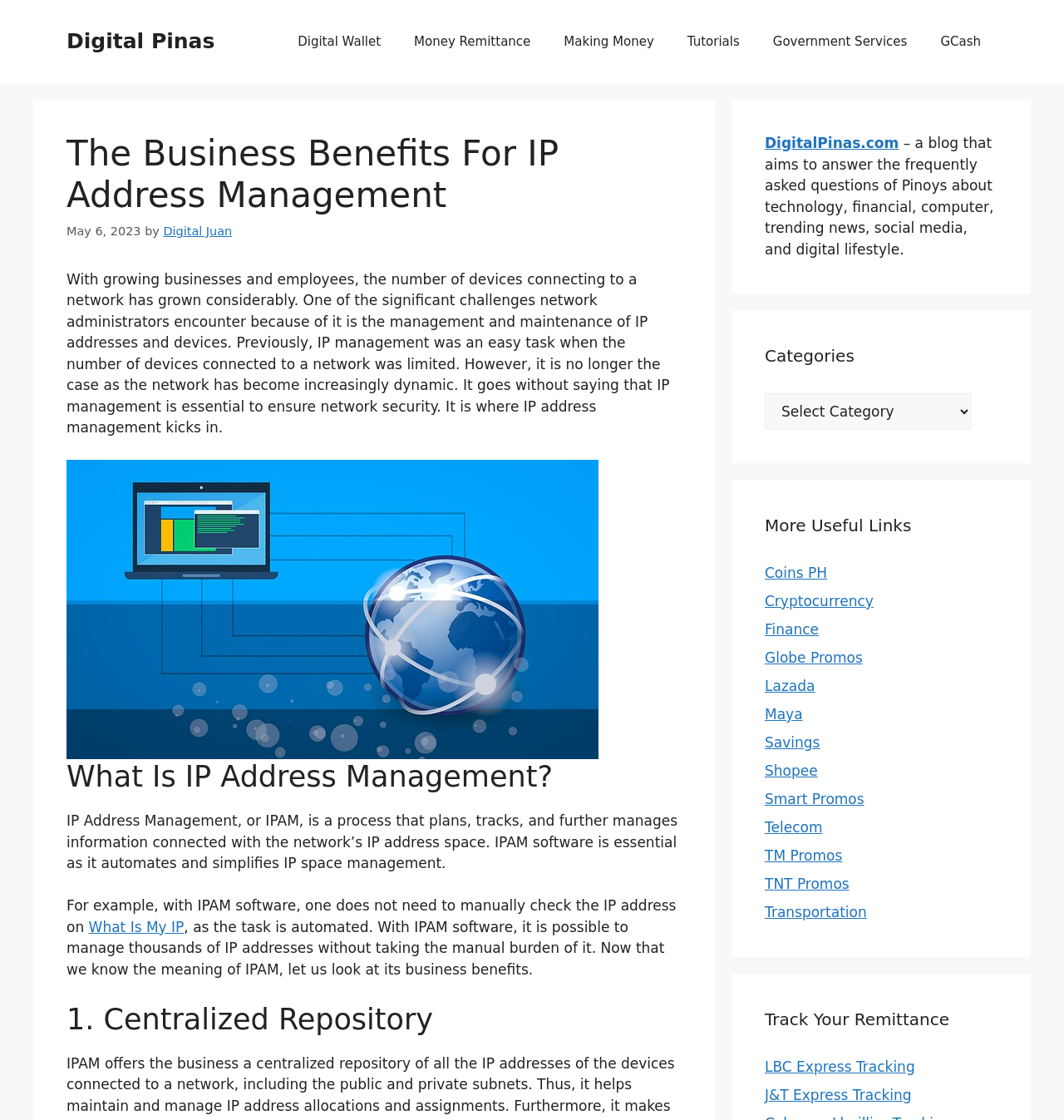Using the description: "Digital Pinas", identify the bounding box of the corresponding UI element in the screenshot.

[0.062, 0.026, 0.202, 0.048]